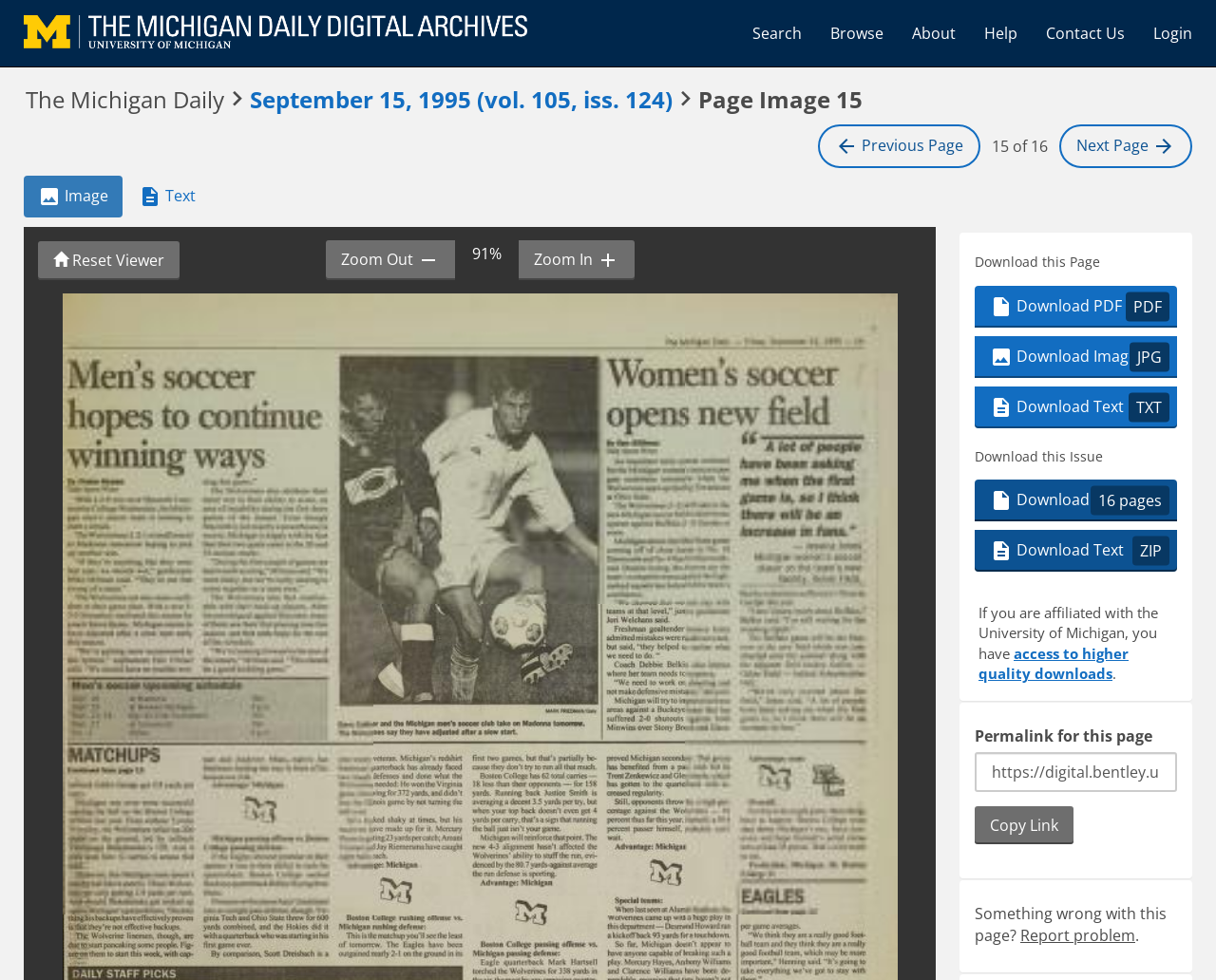Pinpoint the bounding box coordinates of the area that must be clicked to complete this instruction: "Go to the previous page".

[0.673, 0.127, 0.806, 0.172]